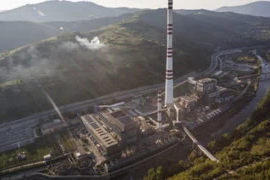What is the purpose of the image?
Give a detailed and exhaustive answer to the question.

The caption states that the image serves as a visual representation of the ongoing discussions around energy production, pollution, and sustainability in the region. This suggests that the image is meant to spark conversations and debates about the environmental implications of energy production.